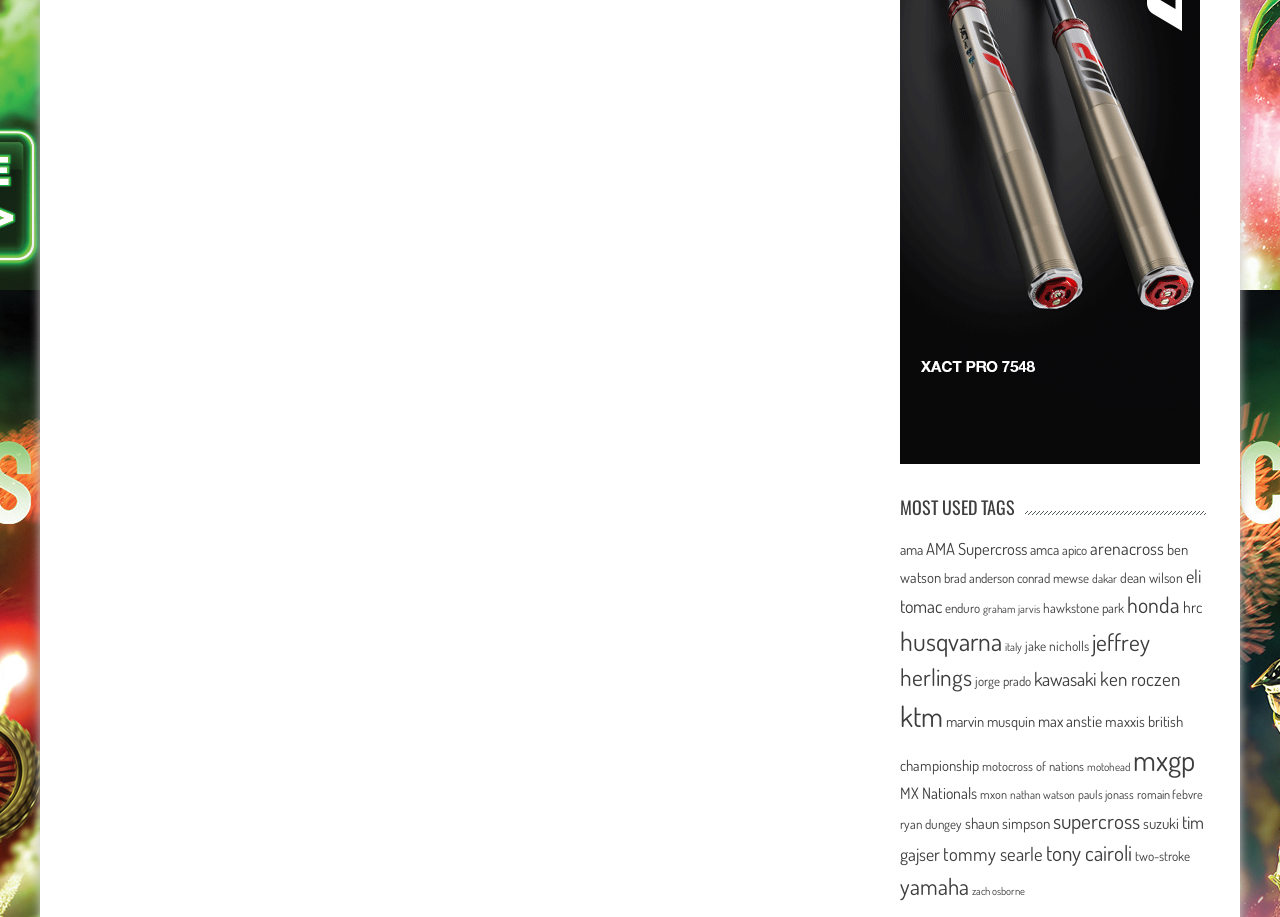Using the webpage screenshot, find the UI element described by yamaha. Provide the bounding box coordinates in the format (top-left x, top-left y, bottom-right x, bottom-right y), ensuring all values are floating point numbers between 0 and 1.

[0.703, 0.951, 0.757, 0.981]